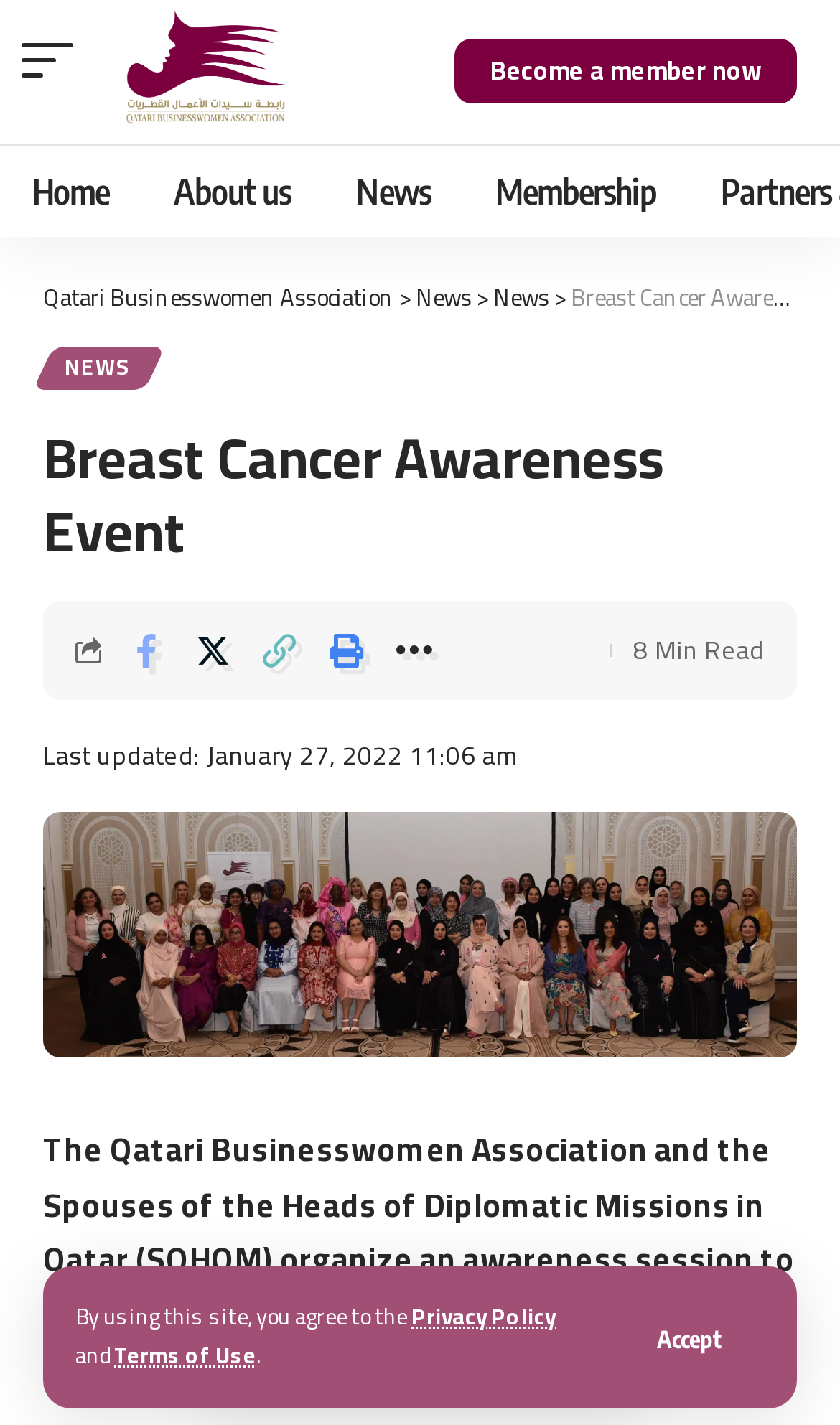What is the name of the organization?
Using the details shown in the screenshot, provide a comprehensive answer to the question.

I found the answer by looking at the top navigation bar, where I saw a link with the text 'Qatari Businesswomen Association'. This suggests that the organization's name is Qatari Businesswomen Association.